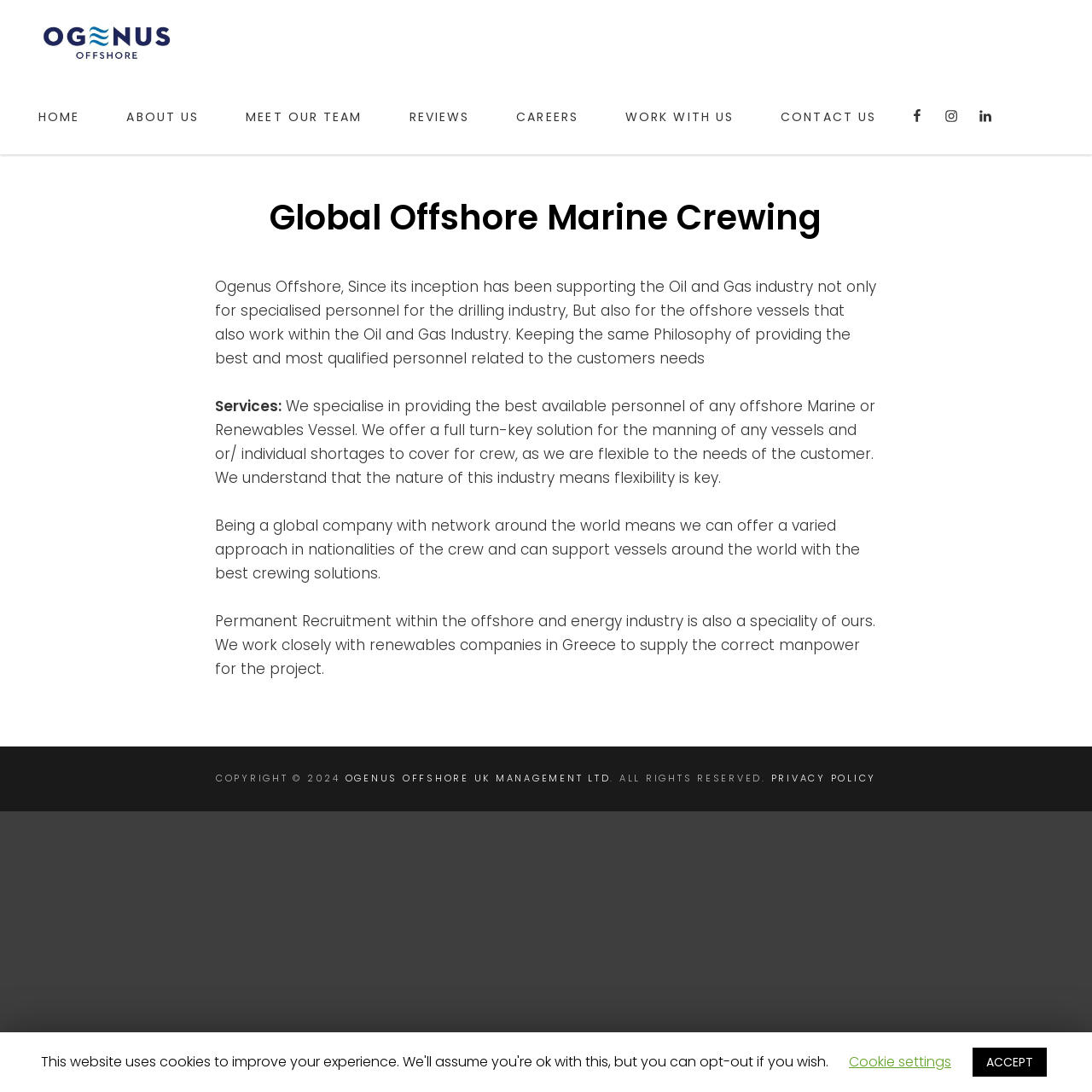Refer to the screenshot and give an in-depth answer to this question: What year is the copyright for?

I found the copyright year by looking at the bottom of the webpage, where it is displayed as 'COPYRIGHT © 2024'.